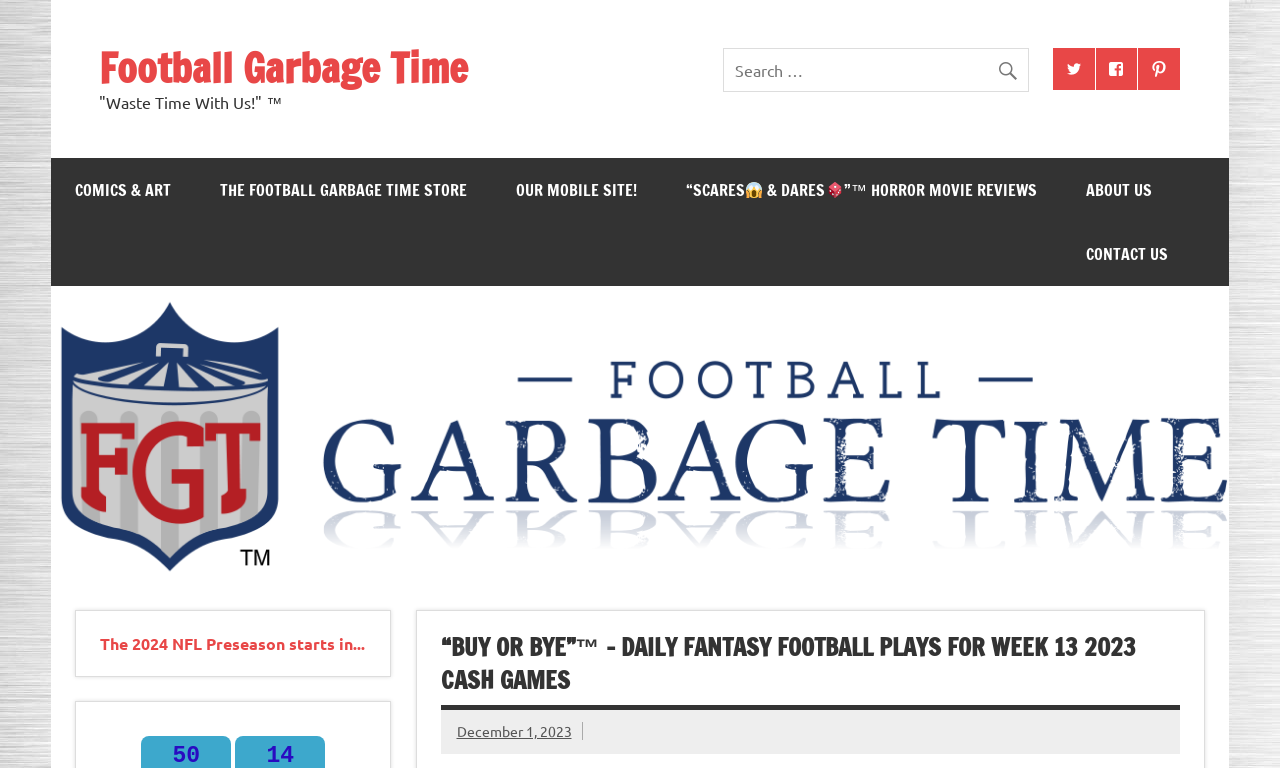Identify the bounding box coordinates of the specific part of the webpage to click to complete this instruction: "Check out the football garbage time store".

[0.153, 0.206, 0.384, 0.29]